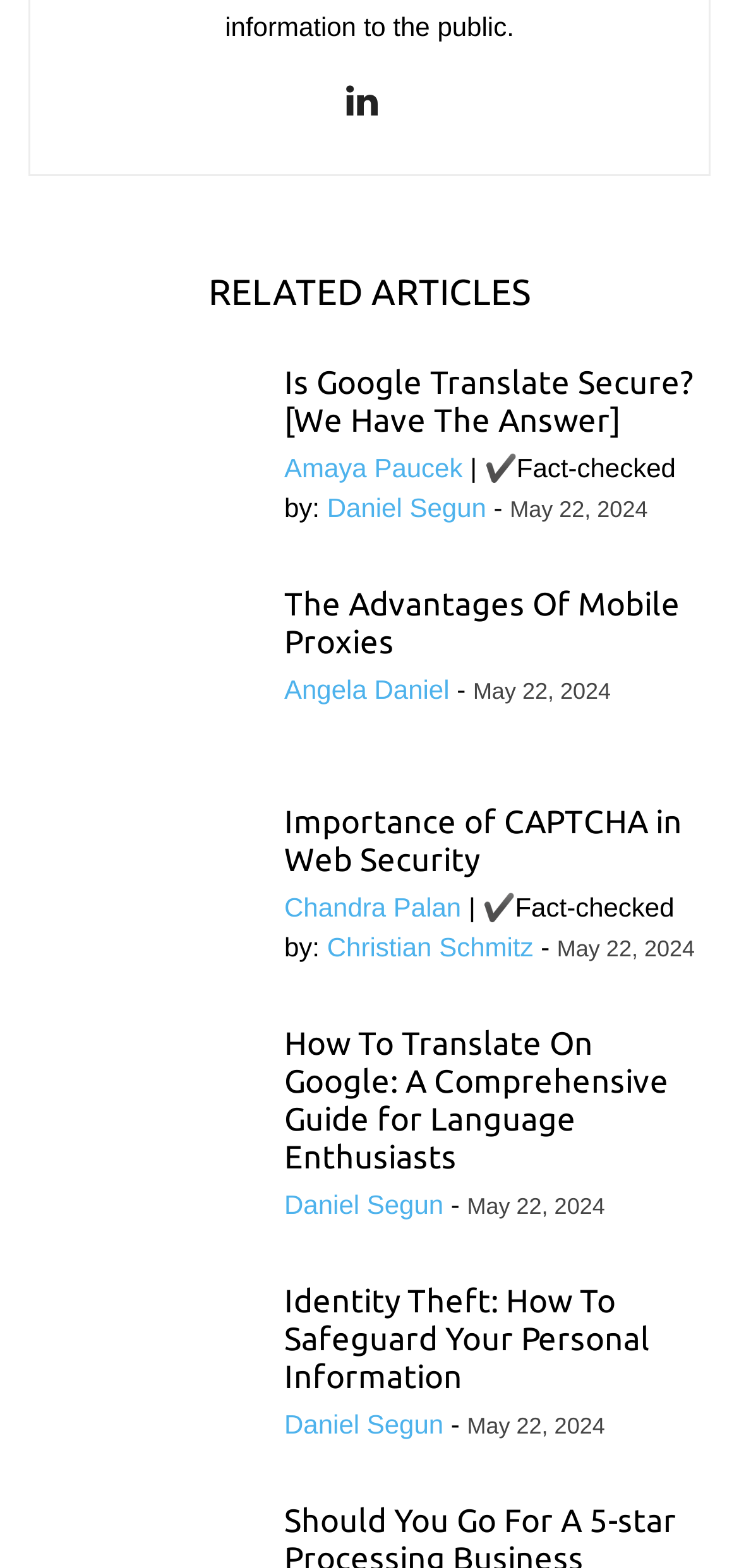Identify the bounding box coordinates for the UI element described as follows: Linkedin. Use the format (top-left x, top-left y, bottom-right x, bottom-right y) and ensure all values are floating point numbers between 0 and 1.

[0.438, 0.056, 0.541, 0.076]